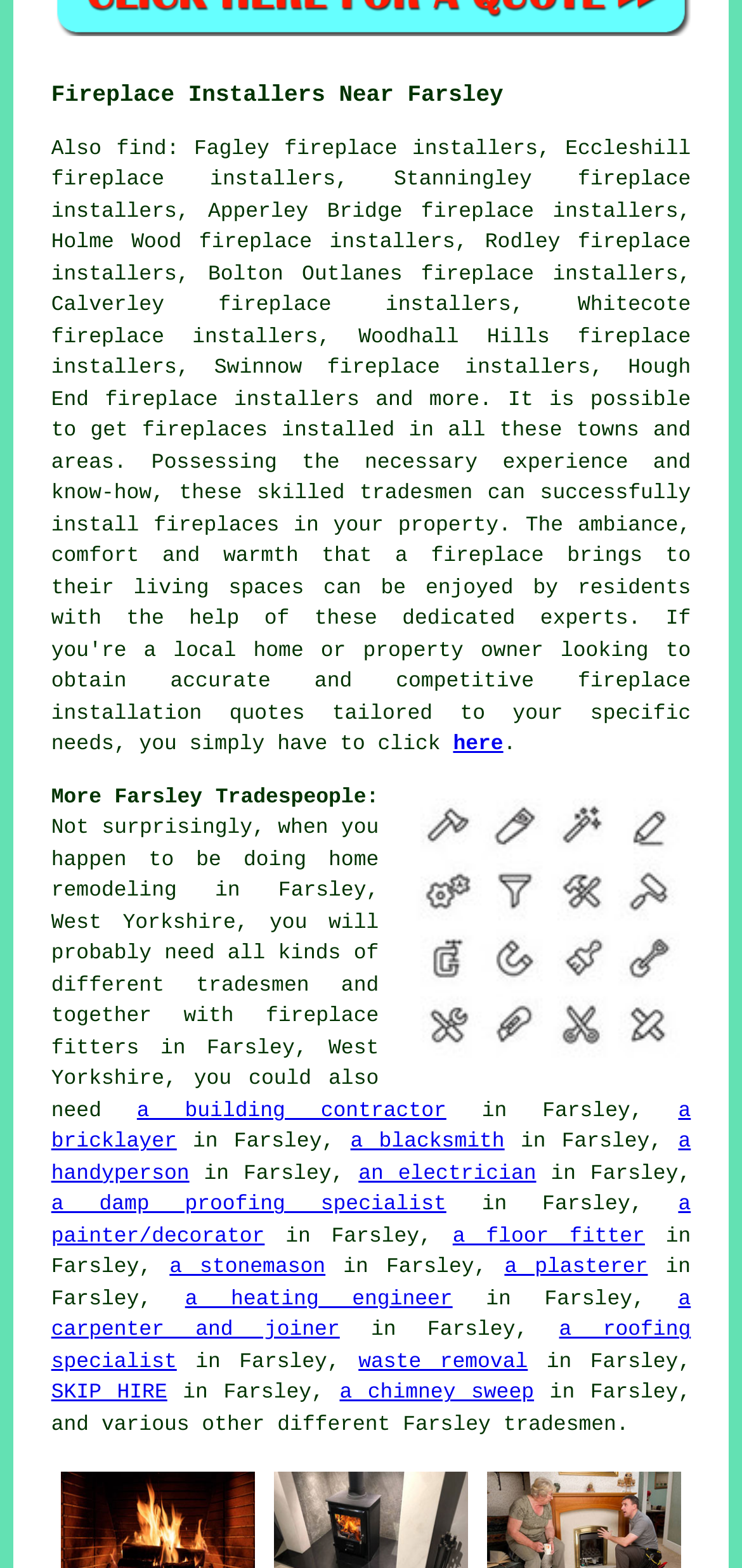Based on the description "here", find the bounding box of the specified UI element.

[0.611, 0.468, 0.678, 0.483]